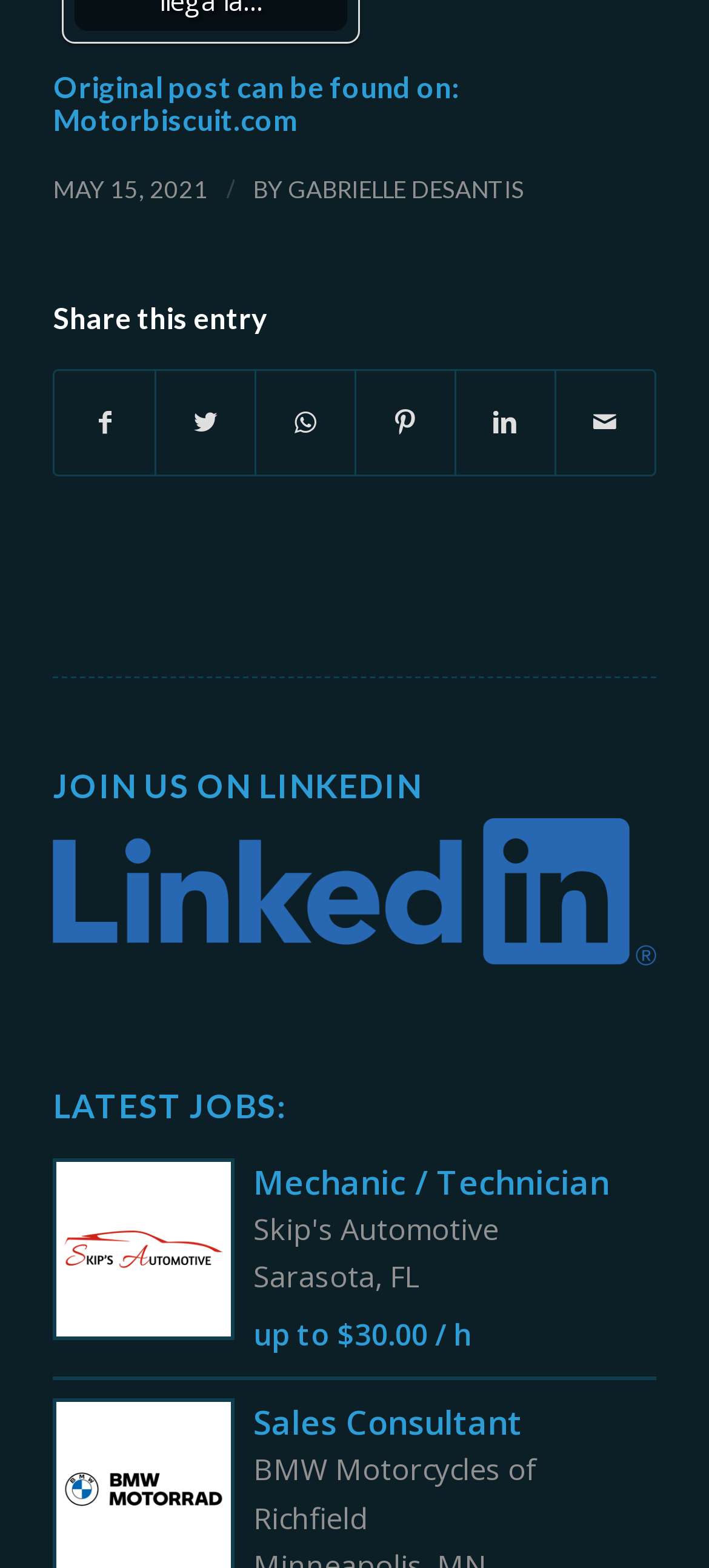Please locate the bounding box coordinates of the element that needs to be clicked to achieve the following instruction: "View job details of Mechanic / Technician". The coordinates should be four float numbers between 0 and 1, i.e., [left, top, right, bottom].

[0.357, 0.739, 0.86, 0.767]